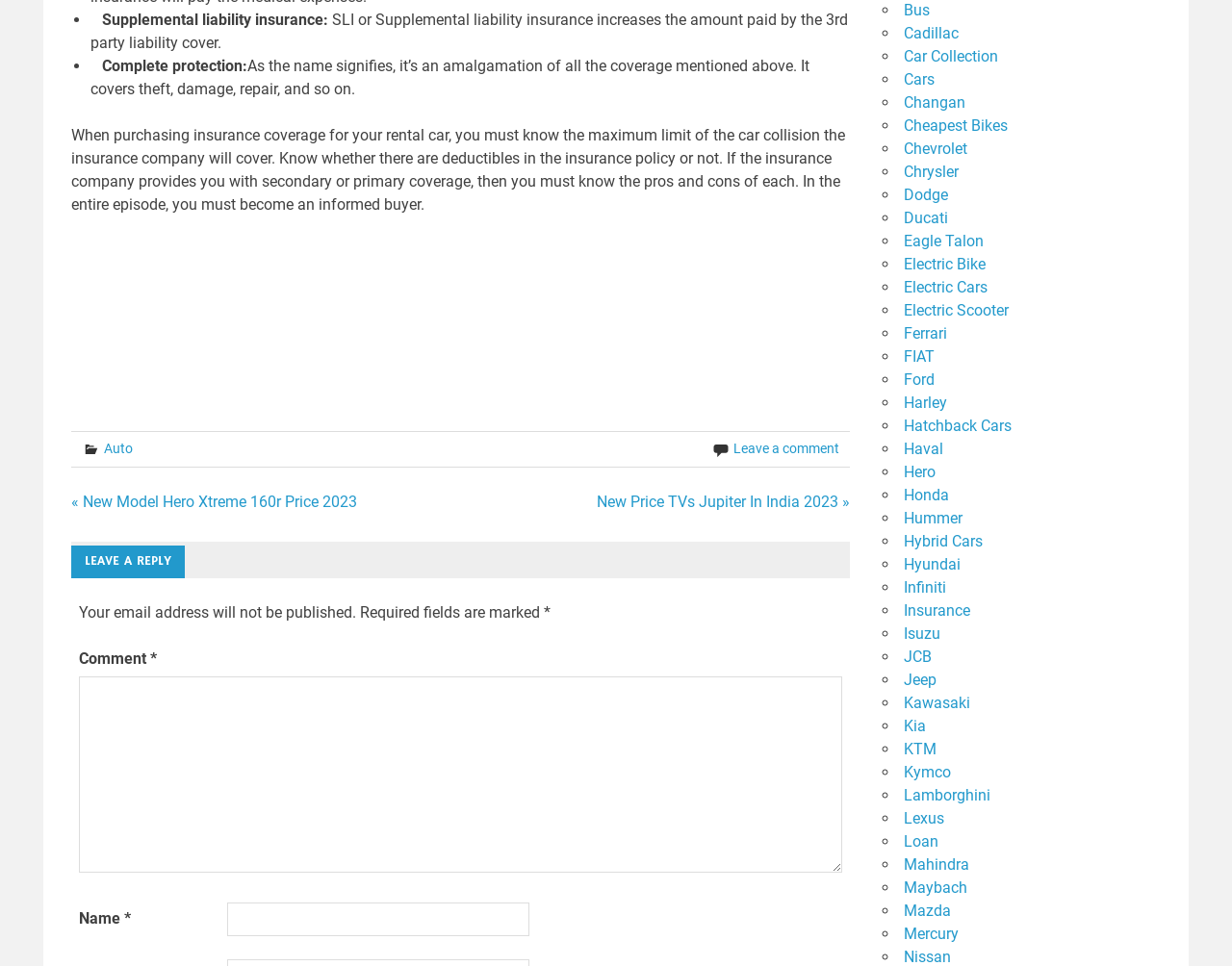Please find the bounding box coordinates of the element that you should click to achieve the following instruction: "Click on the 'New Model Hero Xtreme 160r Price 2023' link". The coordinates should be presented as four float numbers between 0 and 1: [left, top, right, bottom].

[0.058, 0.51, 0.29, 0.529]